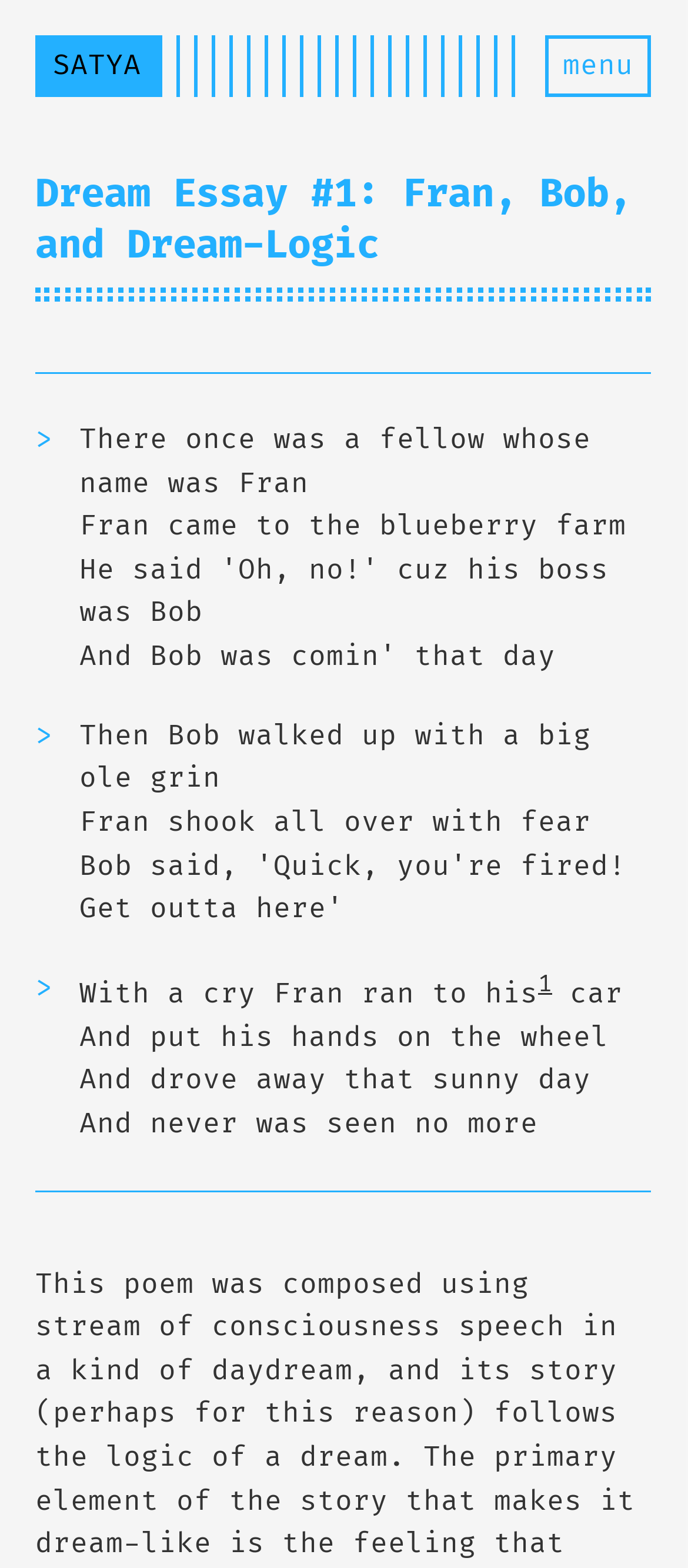For the given element description SATYA, determine the bounding box coordinates of the UI element. The coordinates should follow the format (top-left x, top-left y, bottom-right x, bottom-right y) and be within the range of 0 to 1.

[0.051, 0.022, 0.231, 0.061]